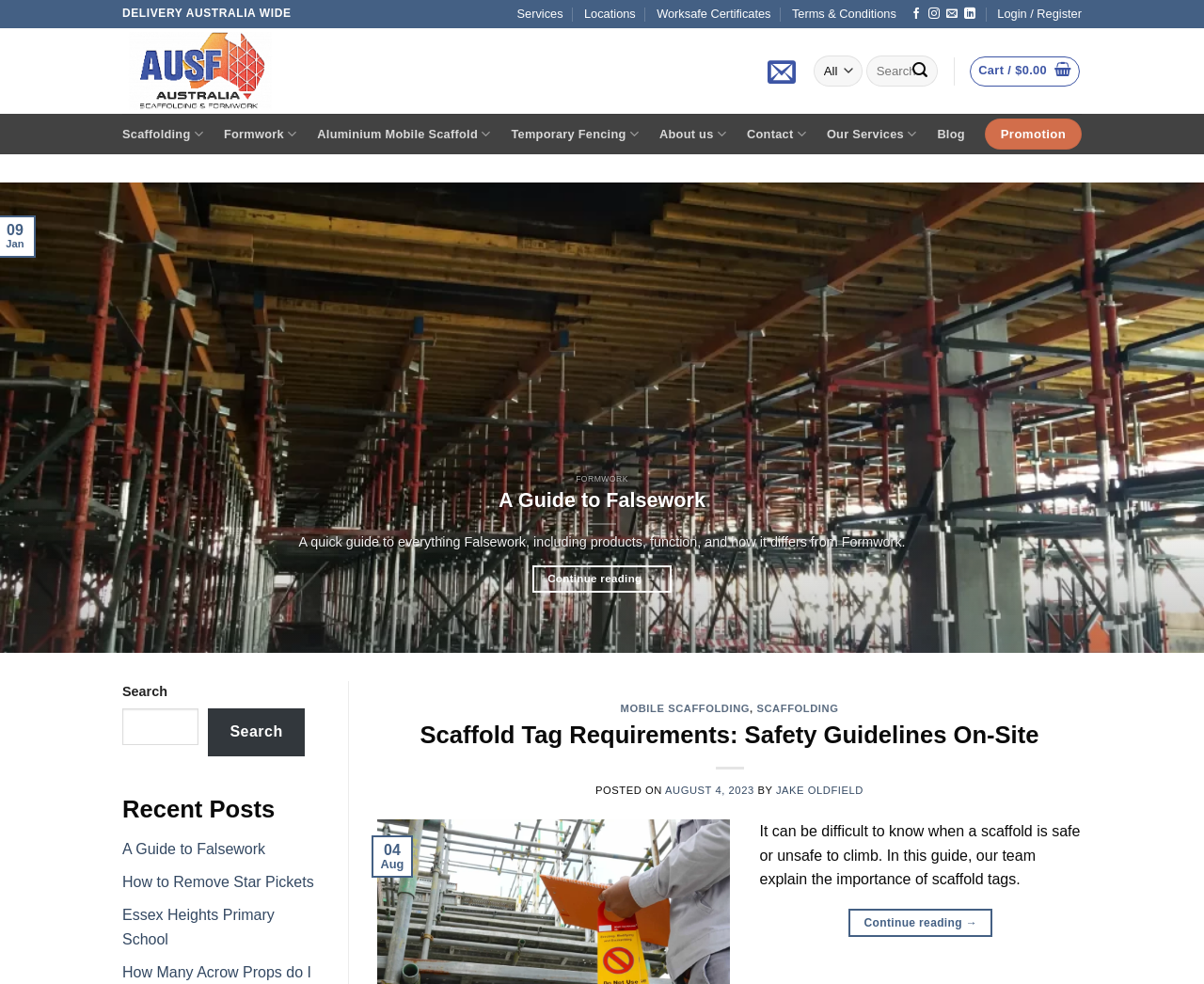Highlight the bounding box coordinates of the element that should be clicked to carry out the following instruction: "Toggle the table of content". The coordinates must be given as four float numbers ranging from 0 to 1, i.e., [left, top, right, bottom].

None